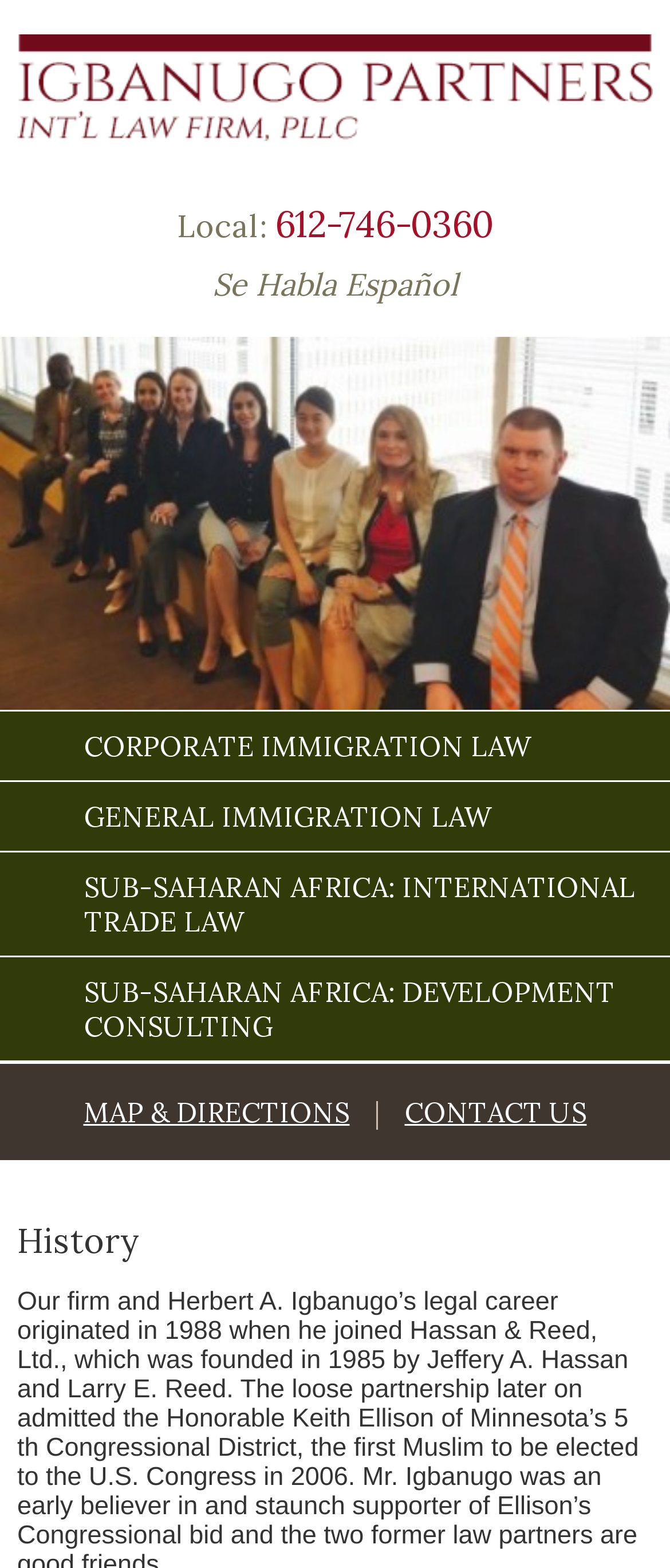Find the bounding box of the UI element described as follows: "Corporate Immigration Law".

[0.0, 0.453, 1.0, 0.498]